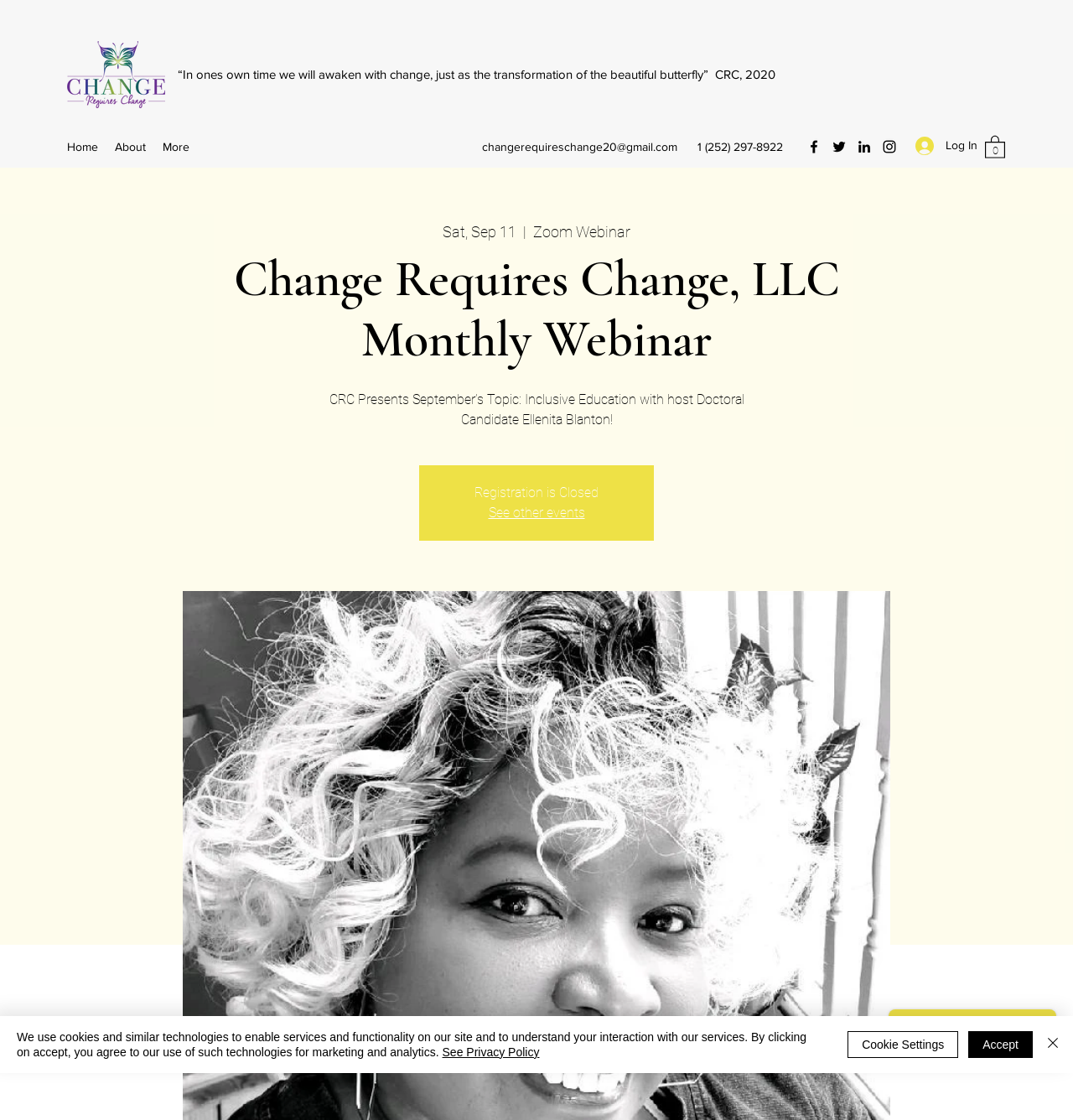Locate the bounding box coordinates of the element that should be clicked to execute the following instruction: "Click the CRC logo".

[0.062, 0.037, 0.154, 0.097]